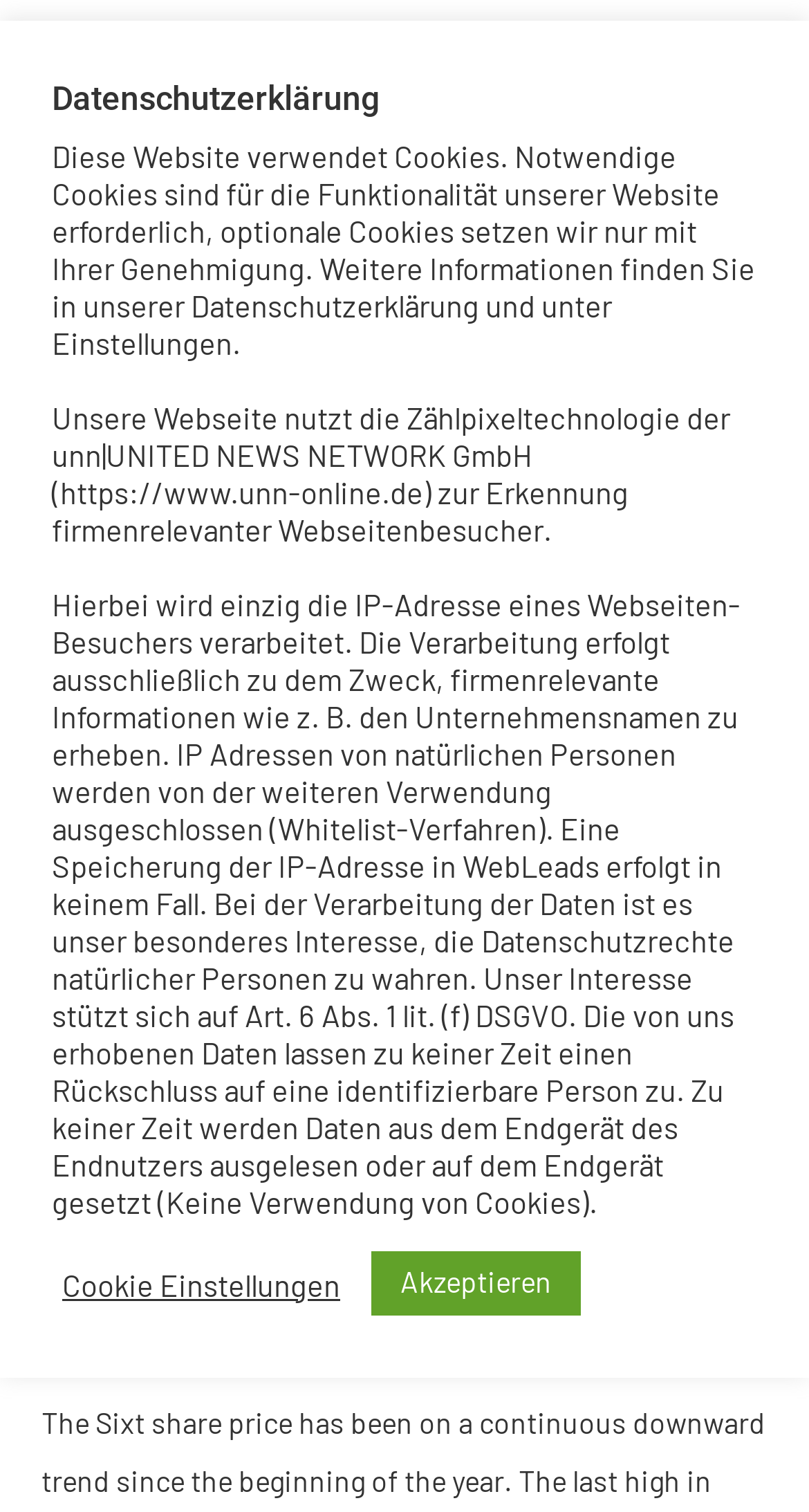What is the company's interest in processing IP addresses?
Please give a detailed and elaborate answer to the question based on the image.

The website's Datenschutzerklärung states that the company's interest in processing IP addresses is to protect the data privacy rights of natural persons, and that IP addresses of natural persons are excluded from further use (Whitelist-Verfahren).